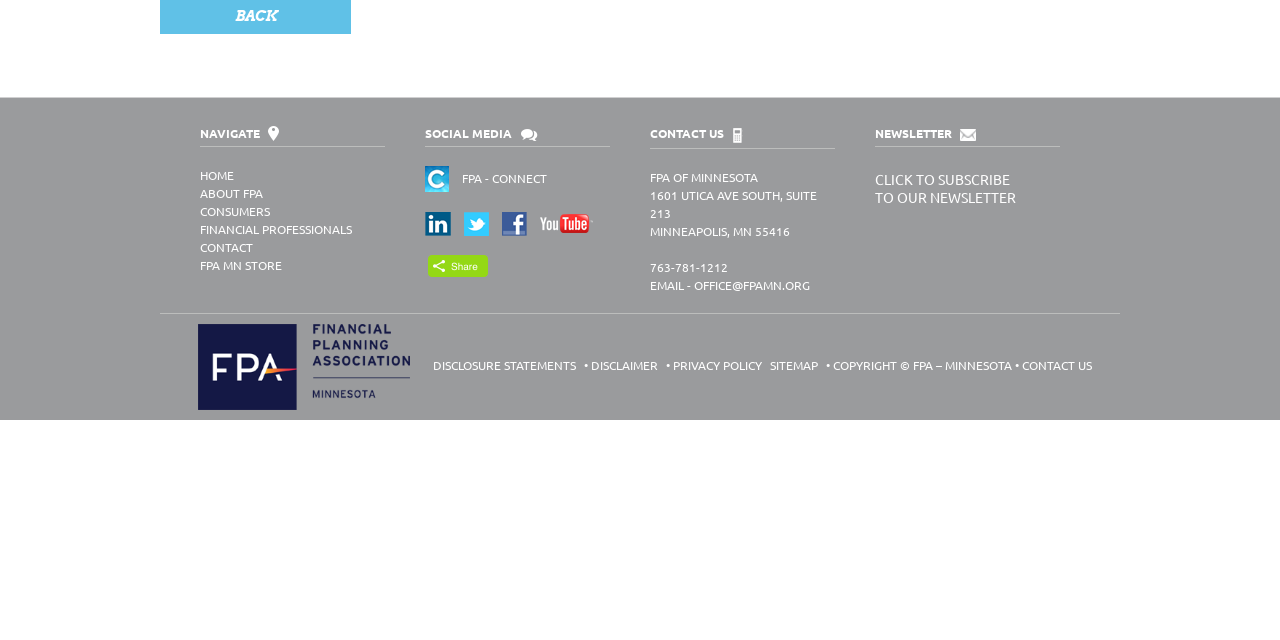Identify the bounding box coordinates for the UI element described by the following text: "home". Provide the coordinates as four float numbers between 0 and 1, in the format [left, top, right, bottom].

[0.156, 0.261, 0.183, 0.286]